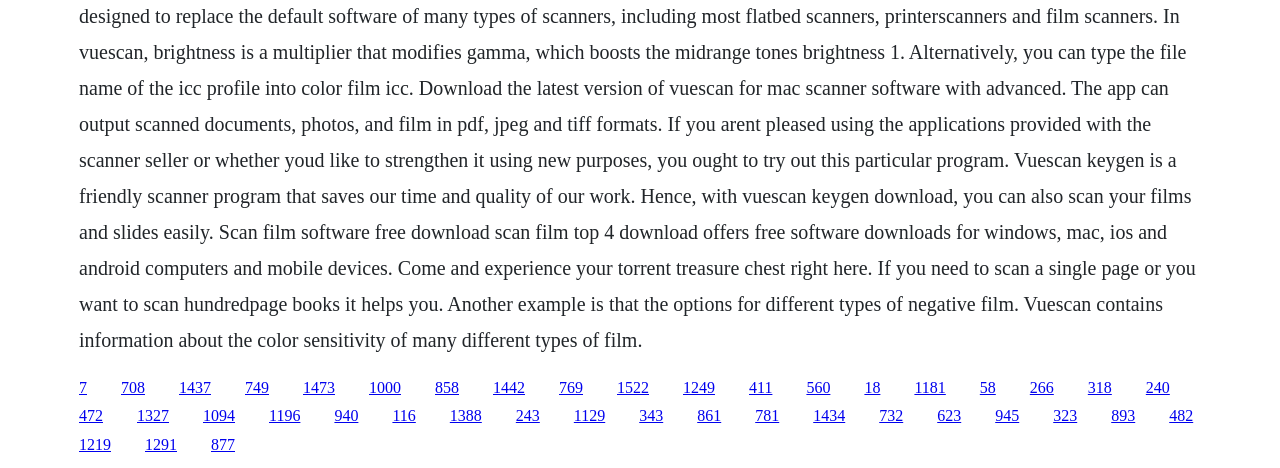What is the horizontal position of the link '945'?
We need a detailed and exhaustive answer to the question. Please elaborate.

I compared the x1 and x2 coordinates of the link '945' with the x1 and x2 coordinates of other links. Since the x1 and x2 values of '945' are around 0.778 and 0.796, which are roughly in the middle of the range, I concluded that the link '945' is horizontally positioned in the middle.